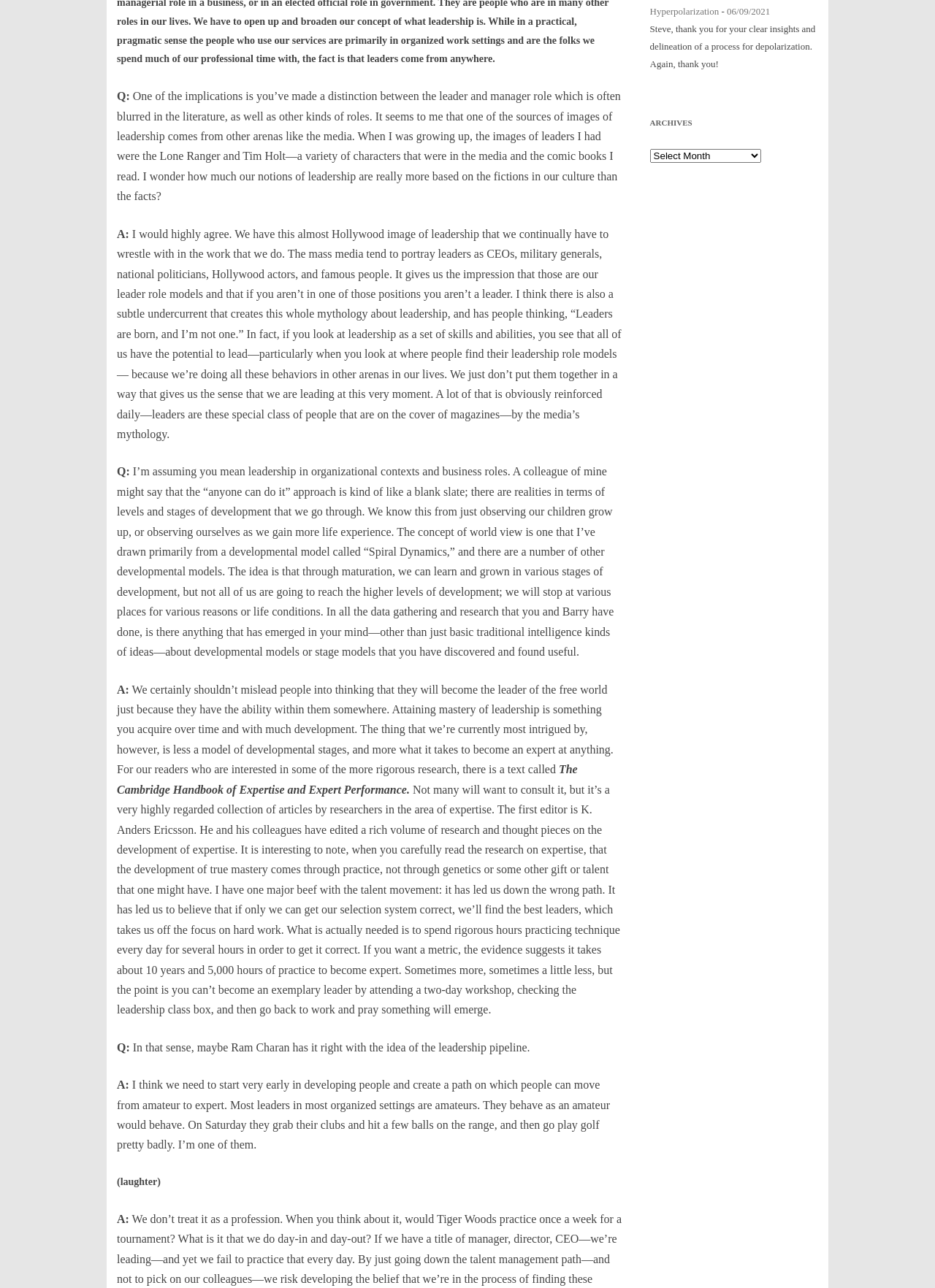Please find the bounding box coordinates of the element that needs to be clicked to perform the following instruction: "Click on the link 'Елена'". The bounding box coordinates should be four float numbers between 0 and 1, represented as [left, top, right, bottom].

[0.695, 0.065, 0.721, 0.073]